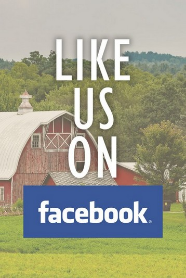Provide a brief response in the form of a single word or phrase:
What social media platform is being promoted?

Facebook